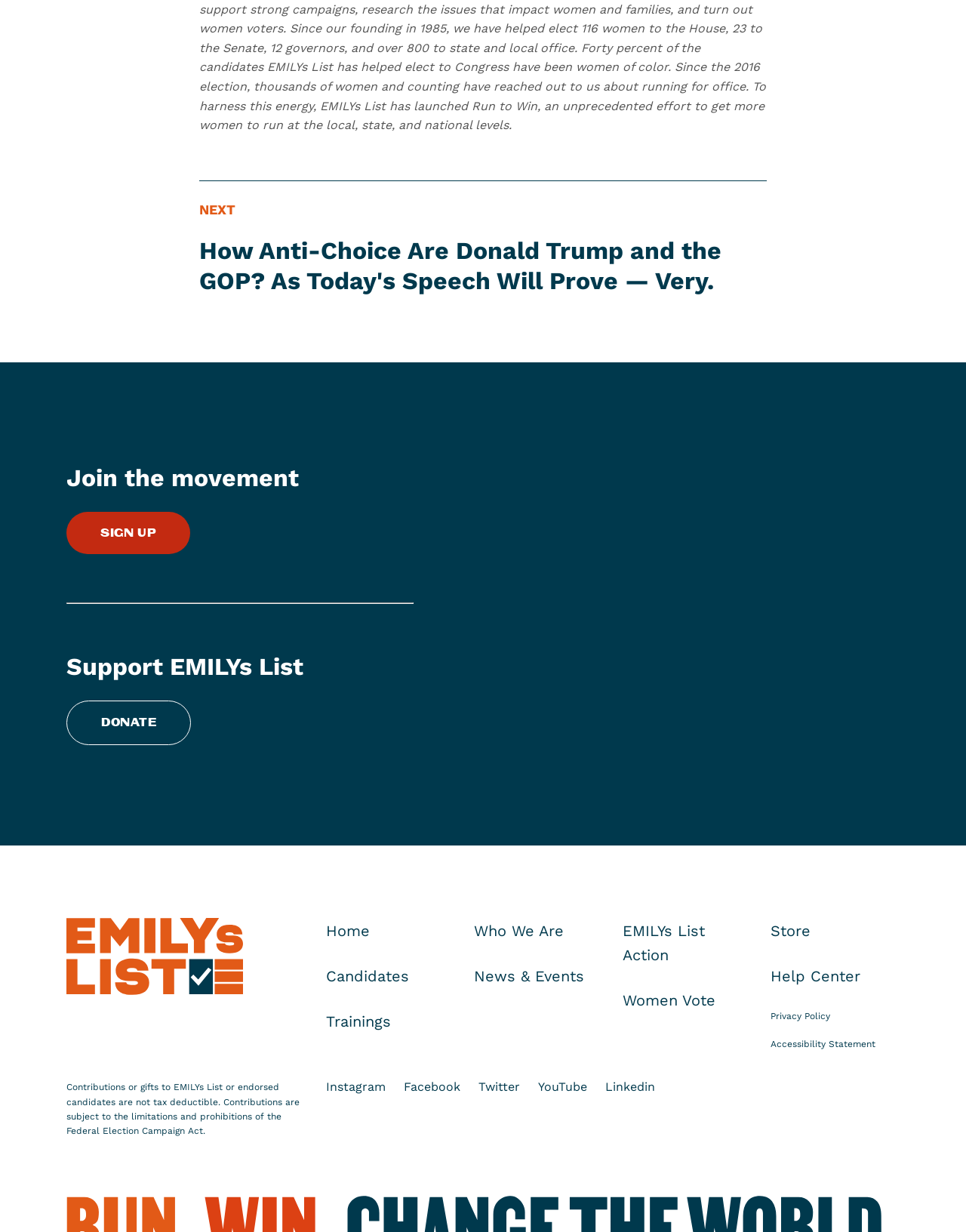Identify the coordinates of the bounding box for the element described below: "Help Center". Return the coordinates as four float numbers between 0 and 1: [left, top, right, bottom].

[0.798, 0.783, 0.891, 0.802]